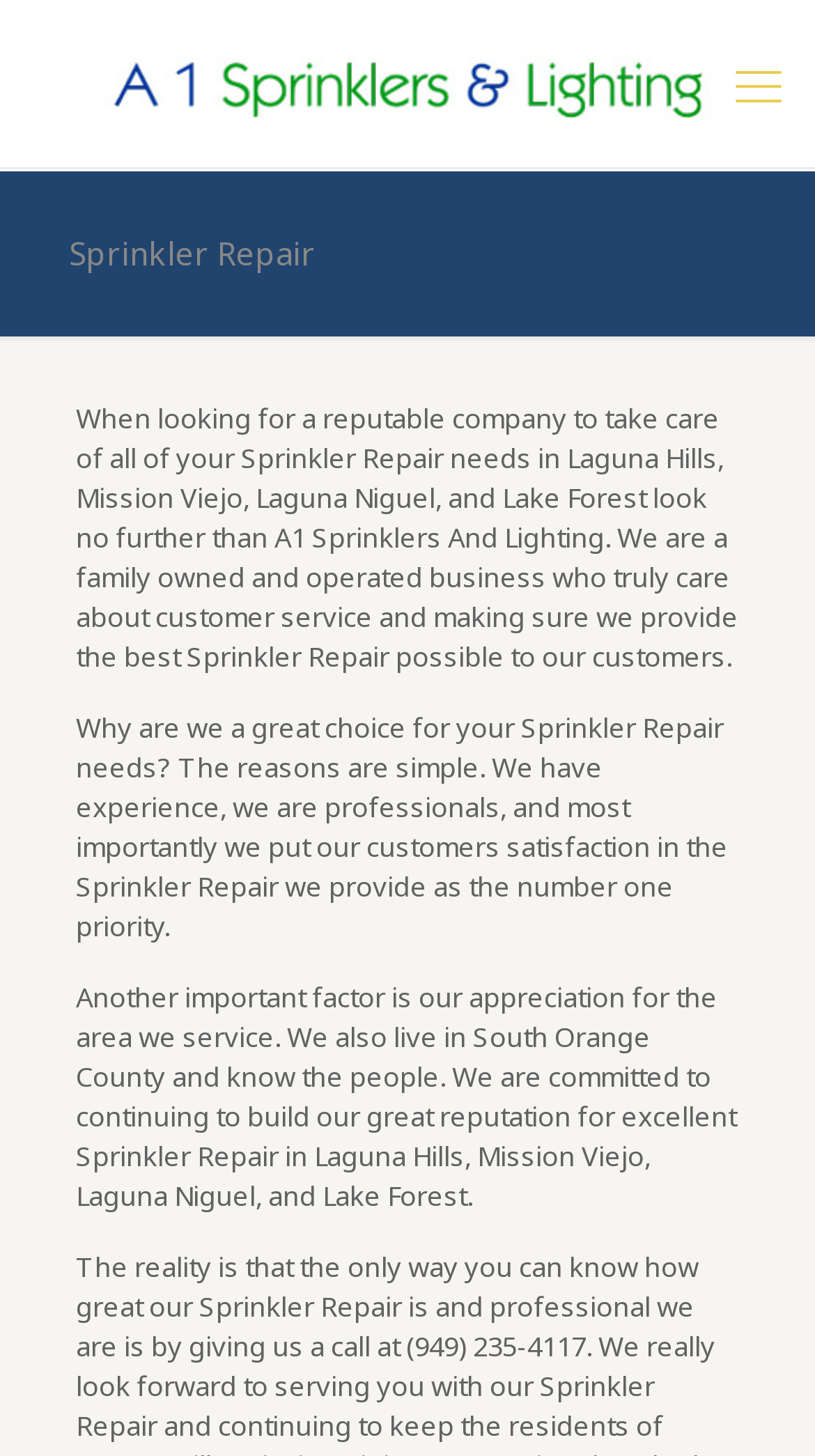Give a short answer using one word or phrase for the question:
What areas does A1 Sprinklers And Lighting serve?

Laguna Hills, Mission Viejo, Laguna Niguel, and Lake Forest